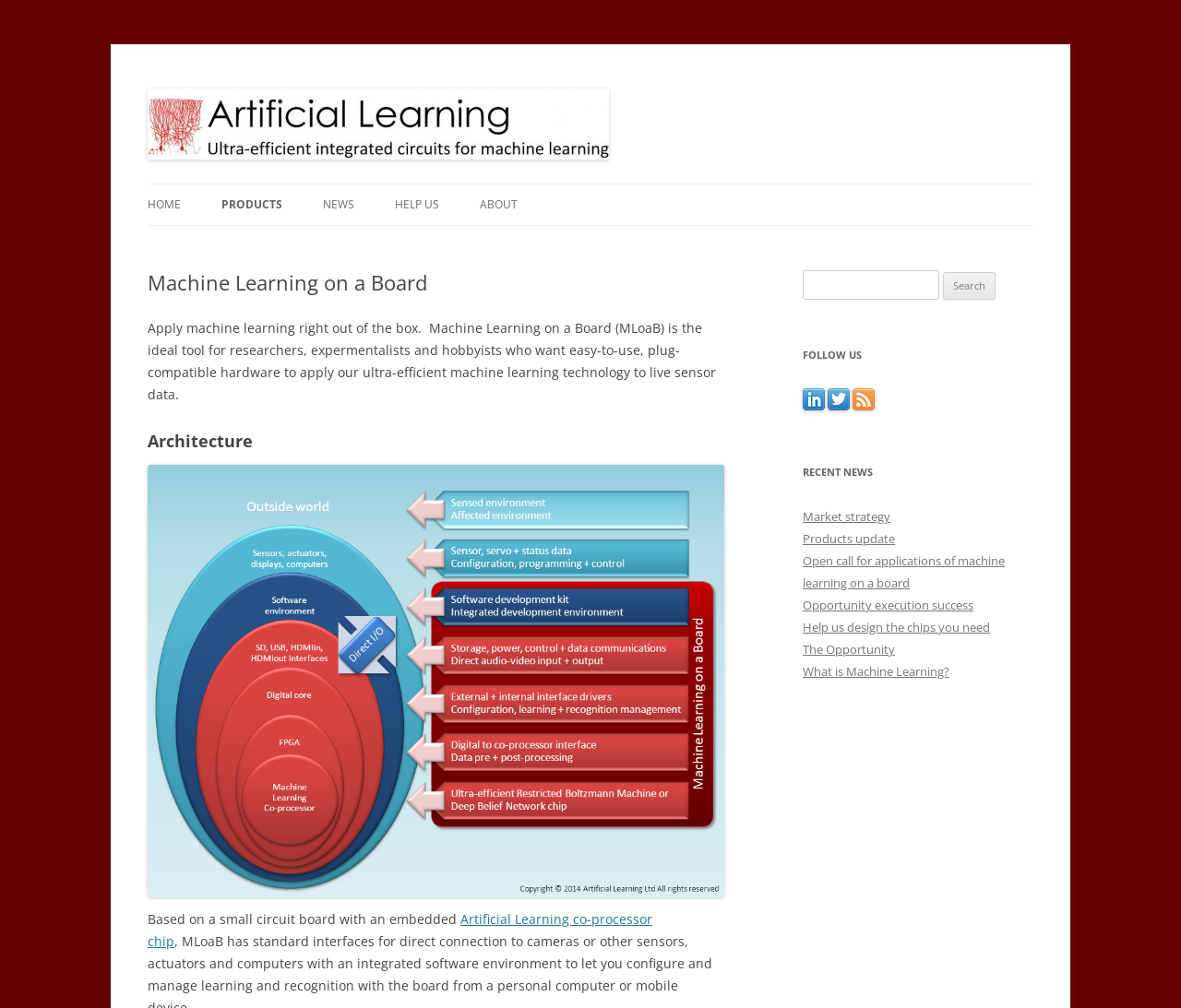Please determine the bounding box coordinates of the element to click on in order to accomplish the following task: "Search for something". Ensure the coordinates are four float numbers ranging from 0 to 1, i.e., [left, top, right, bottom].

[0.68, 0.268, 0.795, 0.298]